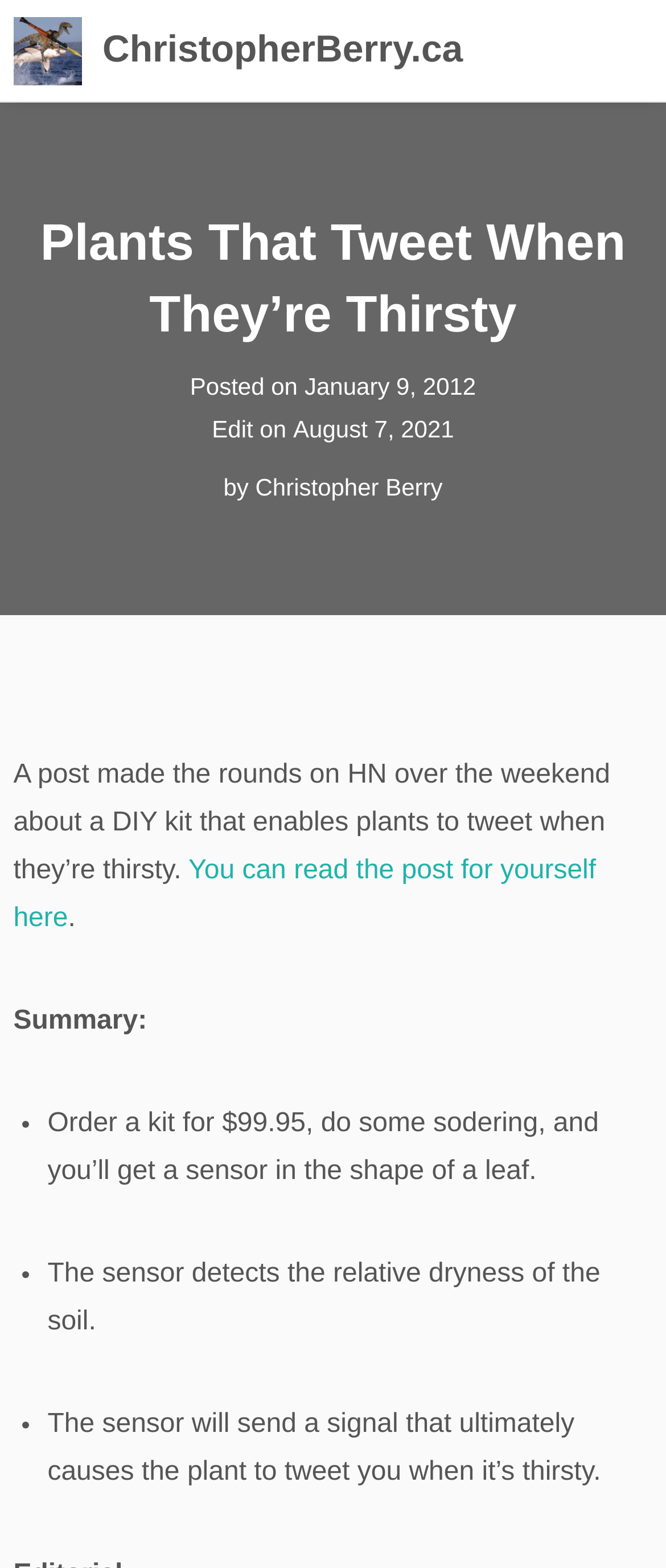What is the cost of the DIY kit?
Answer the question with just one word or phrase using the image.

$99.95